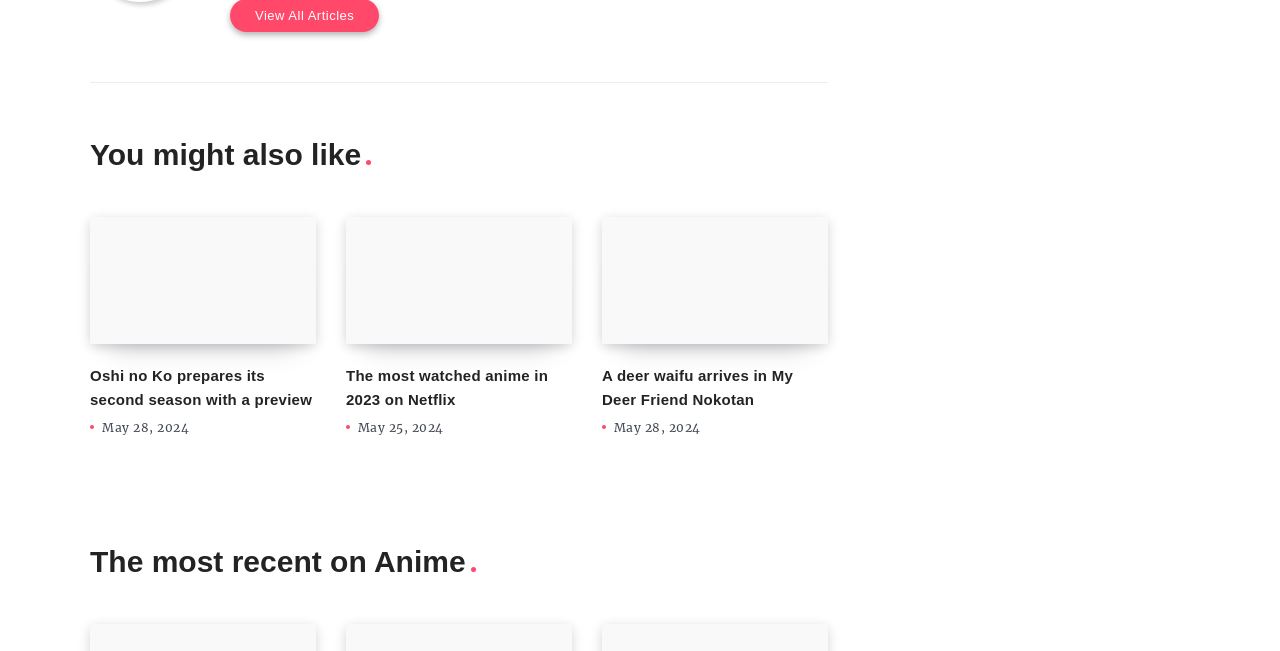Give a short answer using one word or phrase for the question:
What is the title of the first article?

Oshi no Ko prepares its second season with a preview